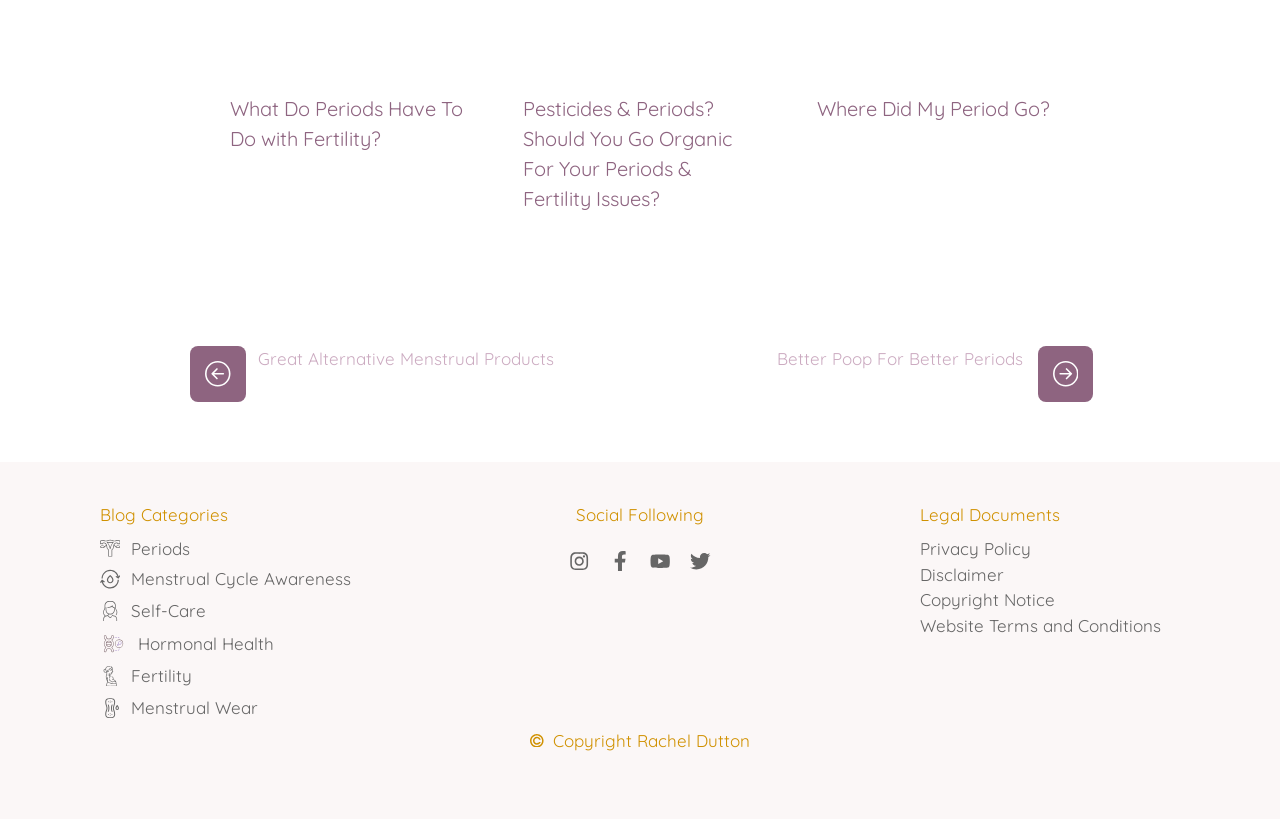Please identify the coordinates of the bounding box for the clickable region that will accomplish this instruction: "Explore the blog category of hormonal health".

[0.062, 0.77, 0.23, 0.801]